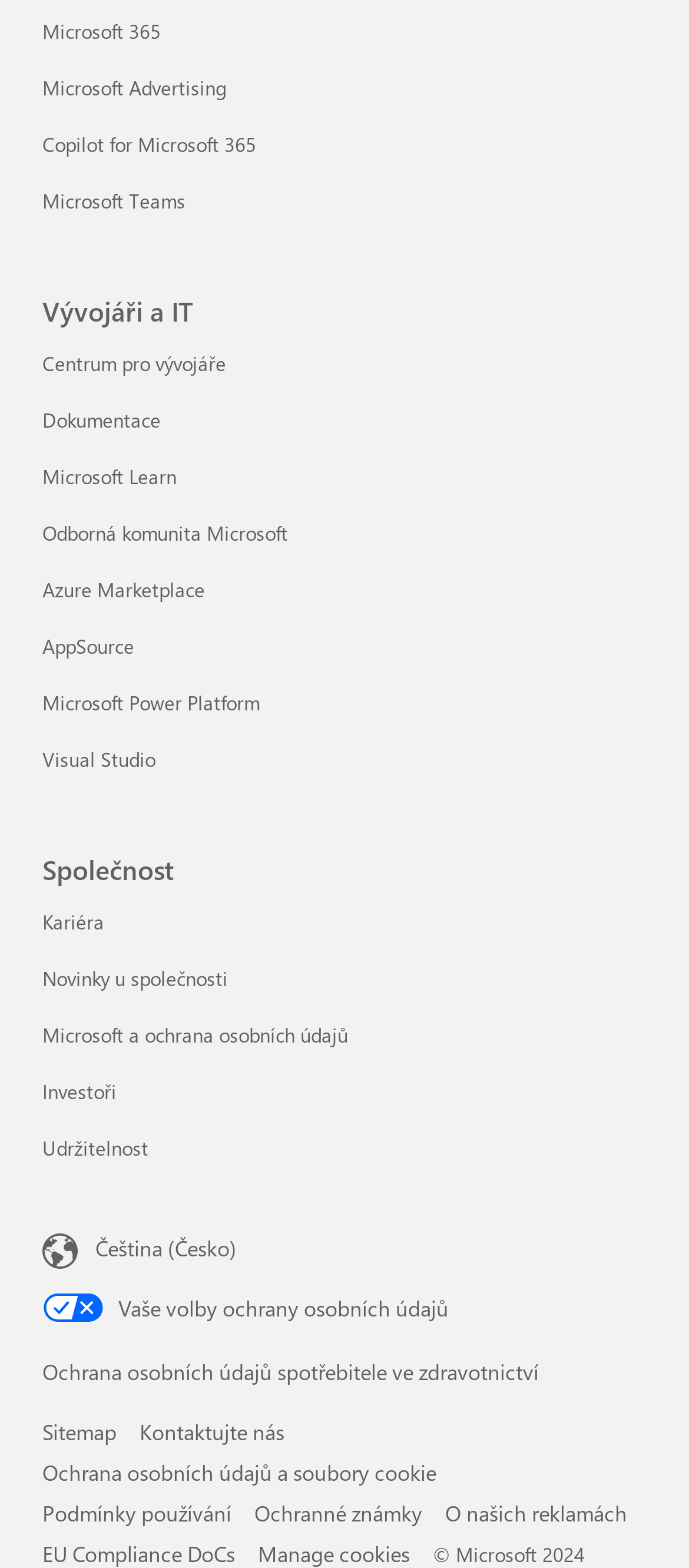What is the copyright year of the webpage?
Using the screenshot, give a one-word or short phrase answer.

2024